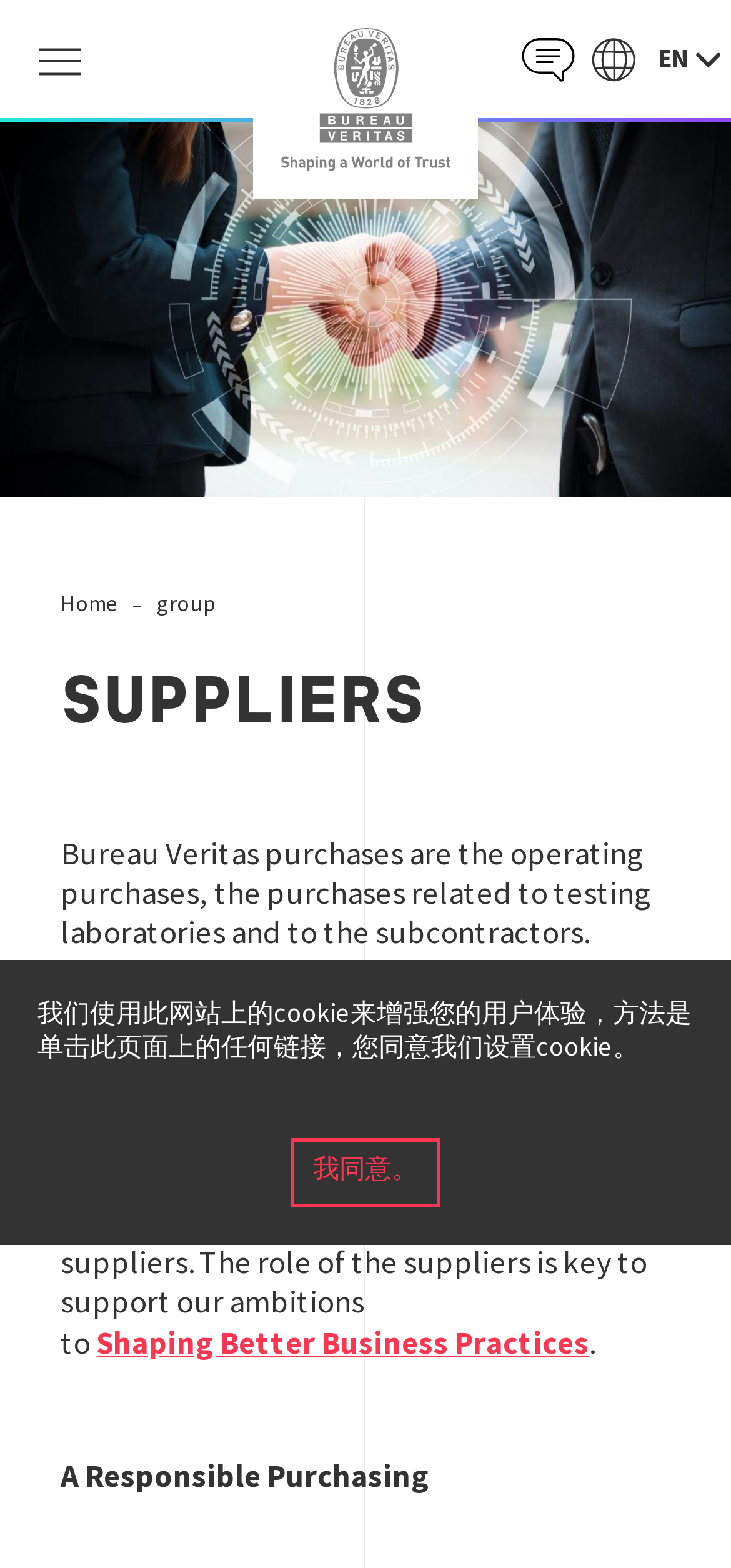Highlight the bounding box coordinates of the region I should click on to meet the following instruction: "Go to Home".

[0.083, 0.375, 0.163, 0.393]